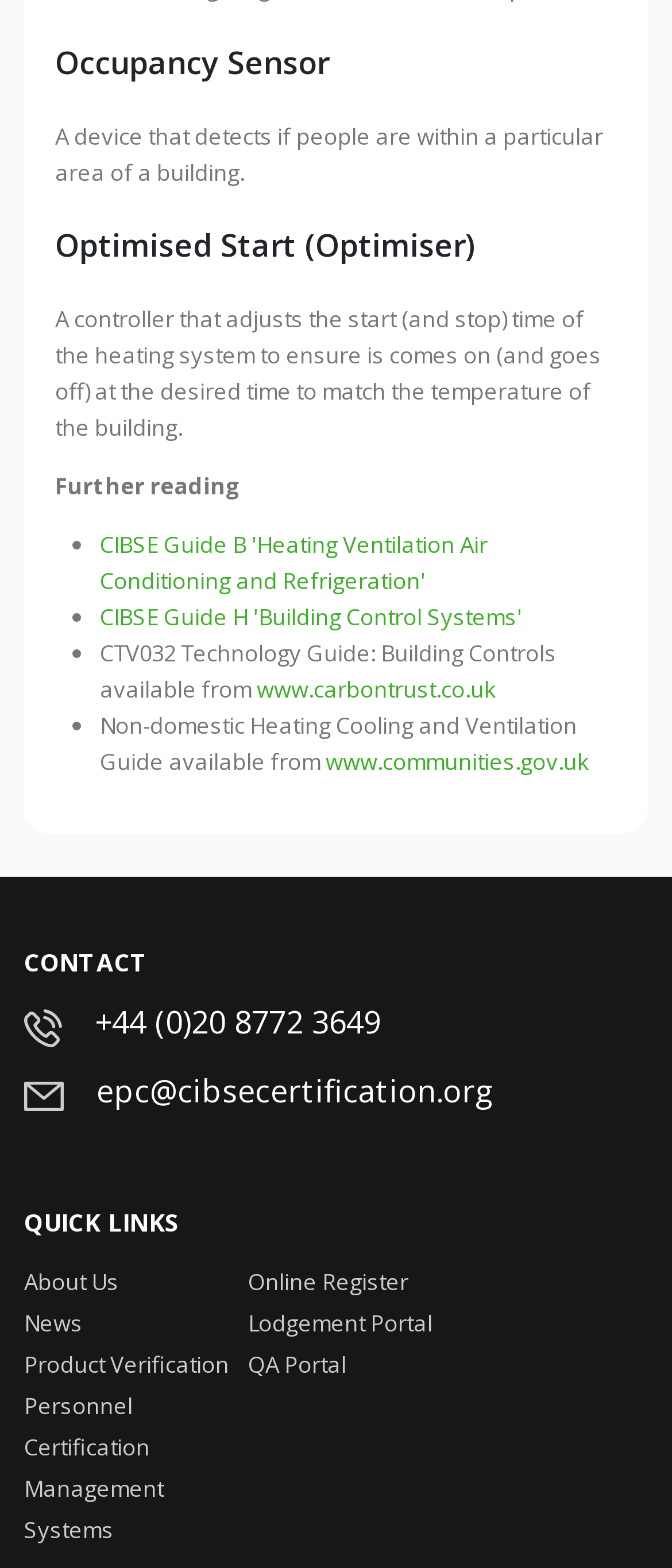Find the bounding box coordinates of the element I should click to carry out the following instruction: "Click on '+44 (0)20 8772 3649'".

[0.141, 0.638, 0.566, 0.665]